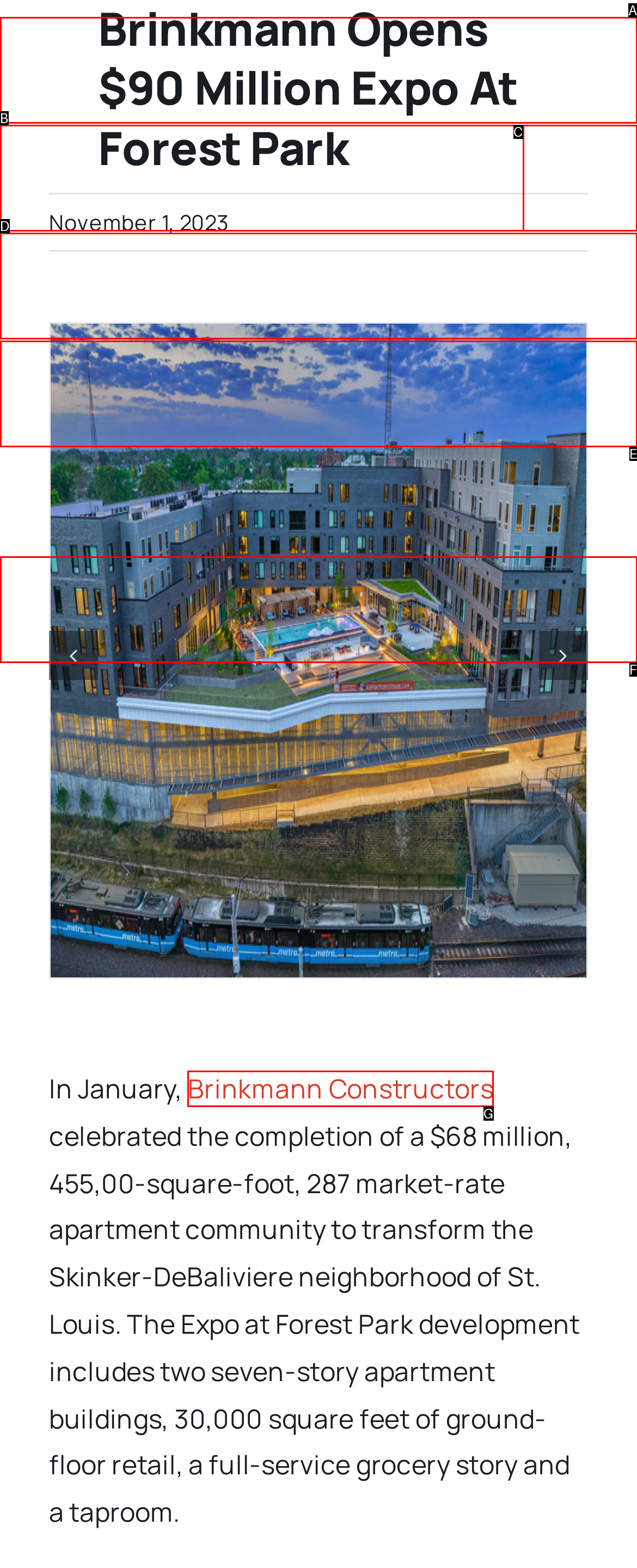Match the option to the description: Contact
State the letter of the correct option from the available choices.

F